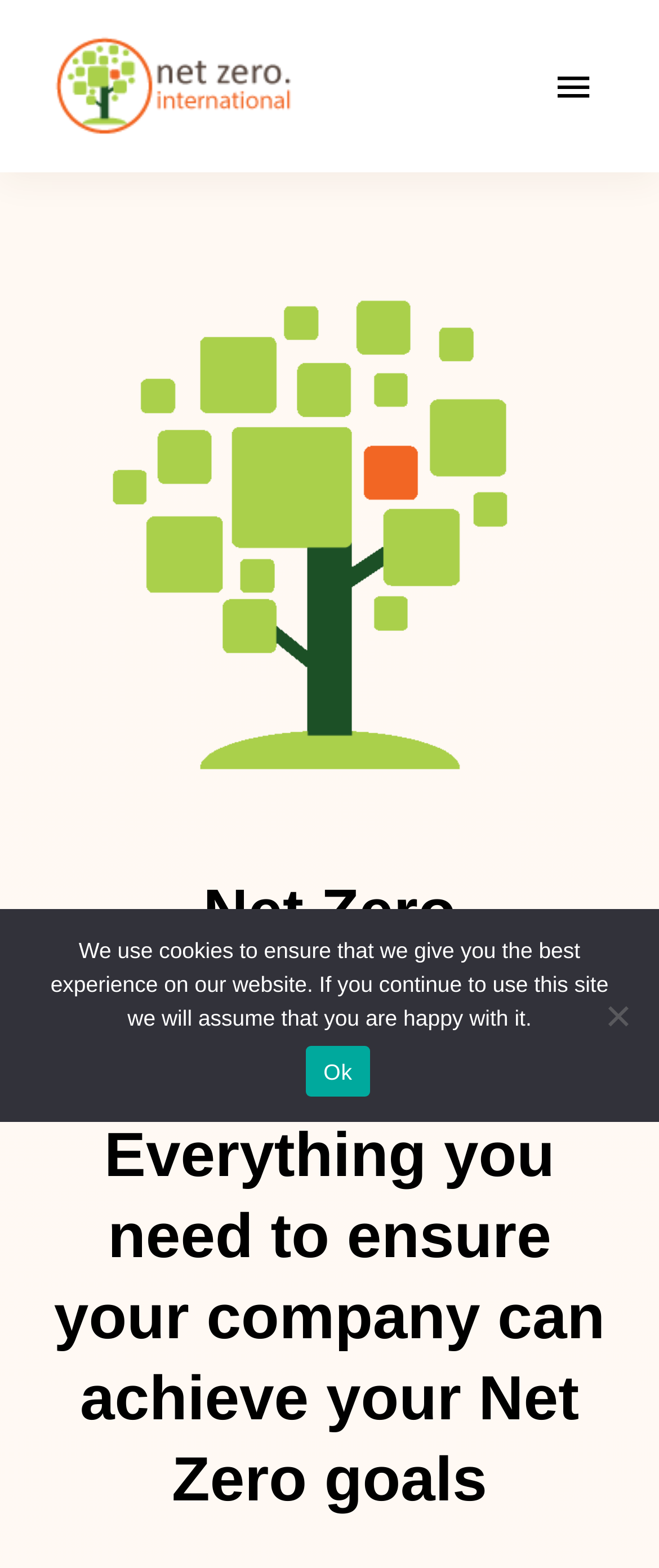Locate and generate the text content of the webpage's heading.

Net Zero Signature Solution. Everything you need to ensure your company can achieve your Net Zero goals